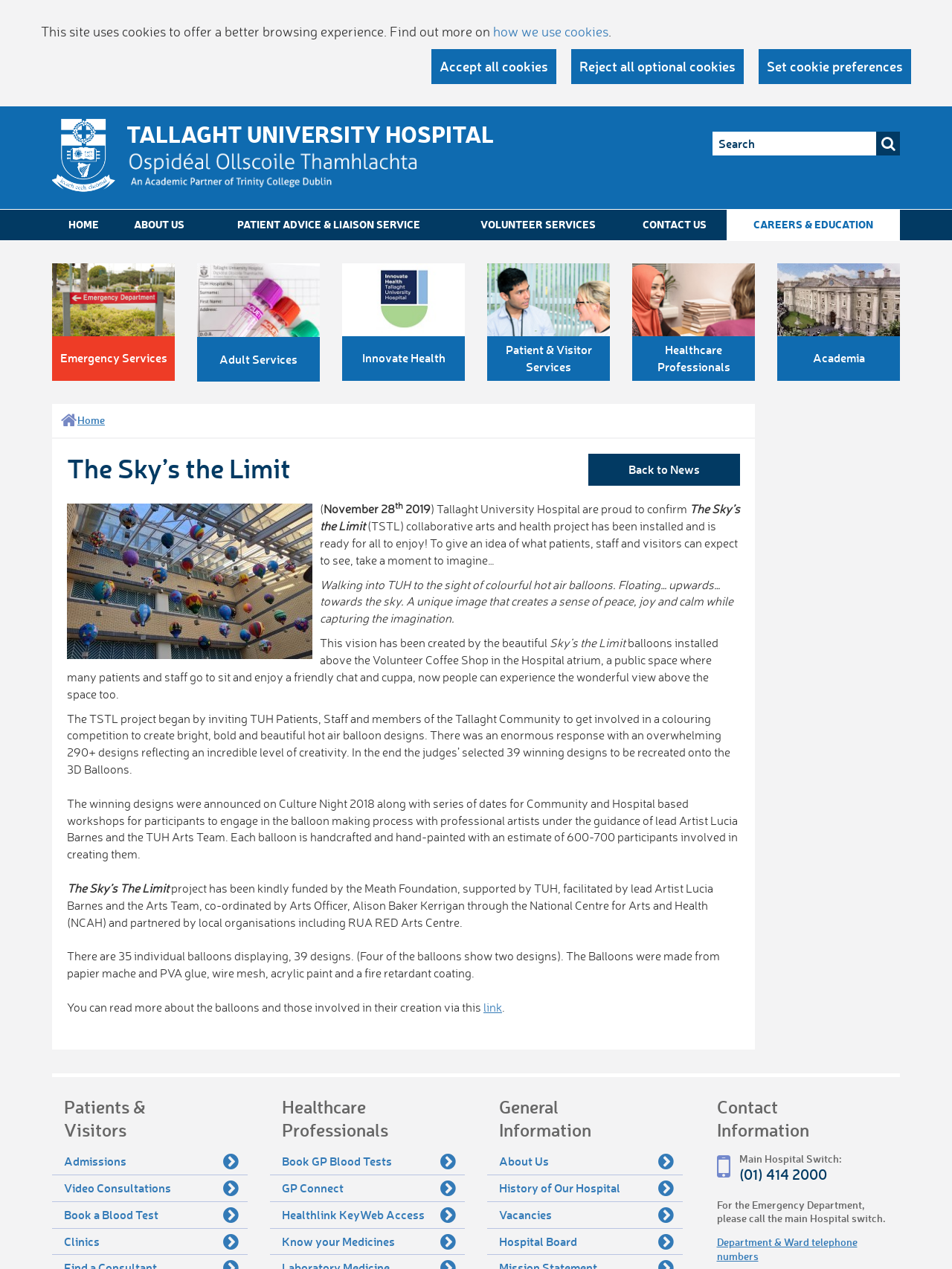What is the name of the artist who led the 'The Sky’s the Limit' project?
From the image, respond using a single word or phrase.

Lucia Barnes